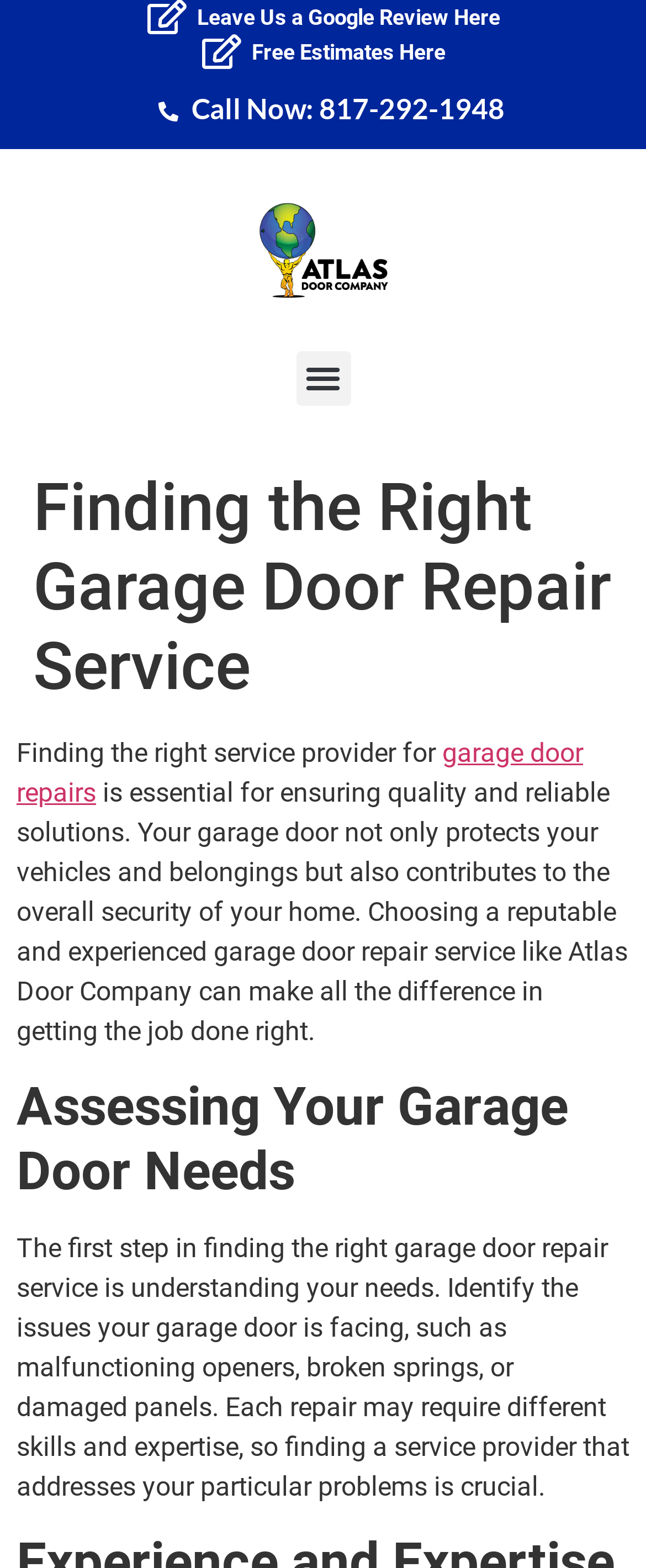Determine which piece of text is the heading of the webpage and provide it.

Finding the Right Garage Door Repair Service